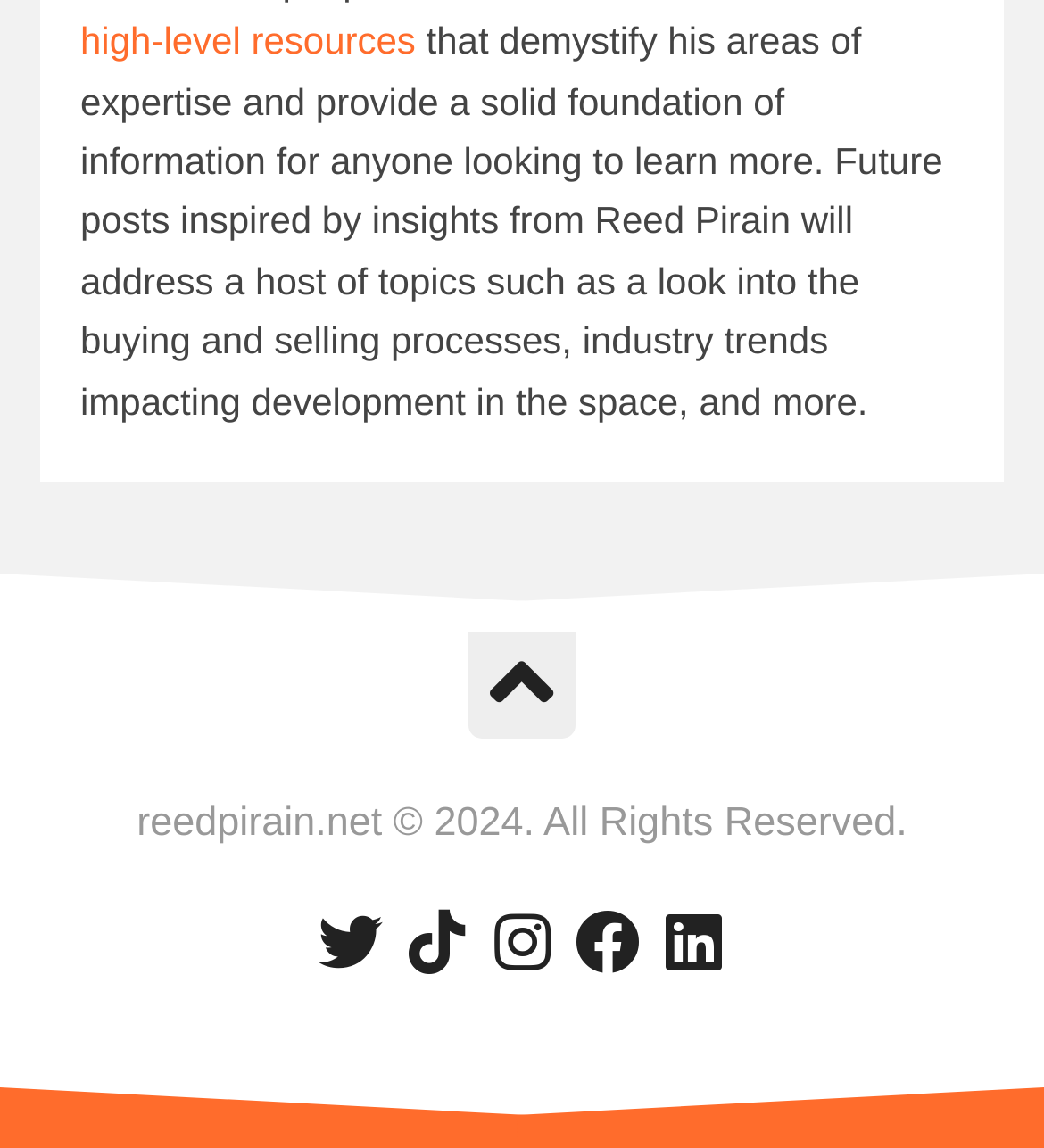Please determine the bounding box coordinates for the UI element described as: "high-level resources".

[0.077, 0.017, 0.398, 0.054]